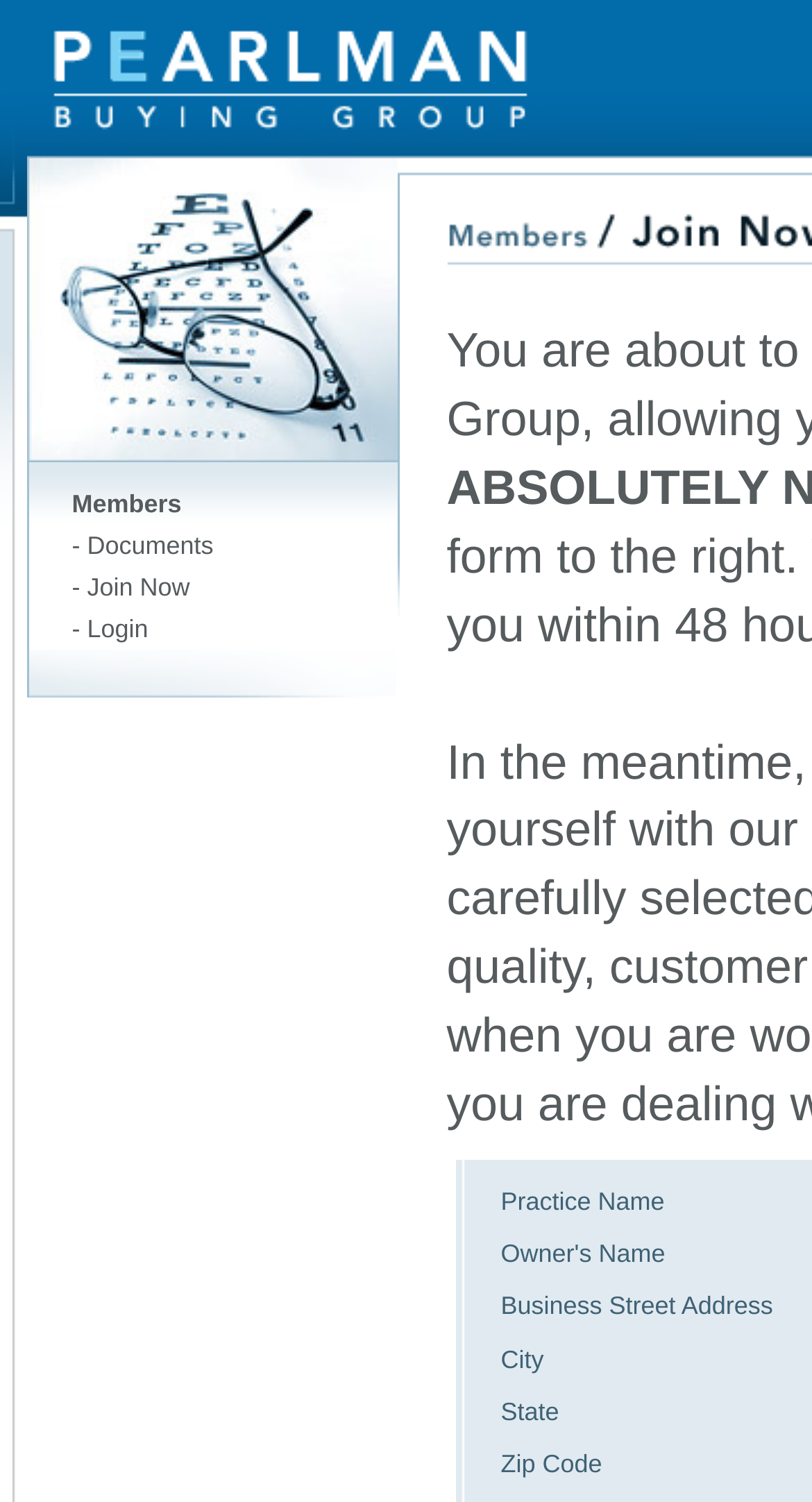What is the name of the buying group?
Give a single word or phrase answer based on the content of the image.

Pearlman Buying Group